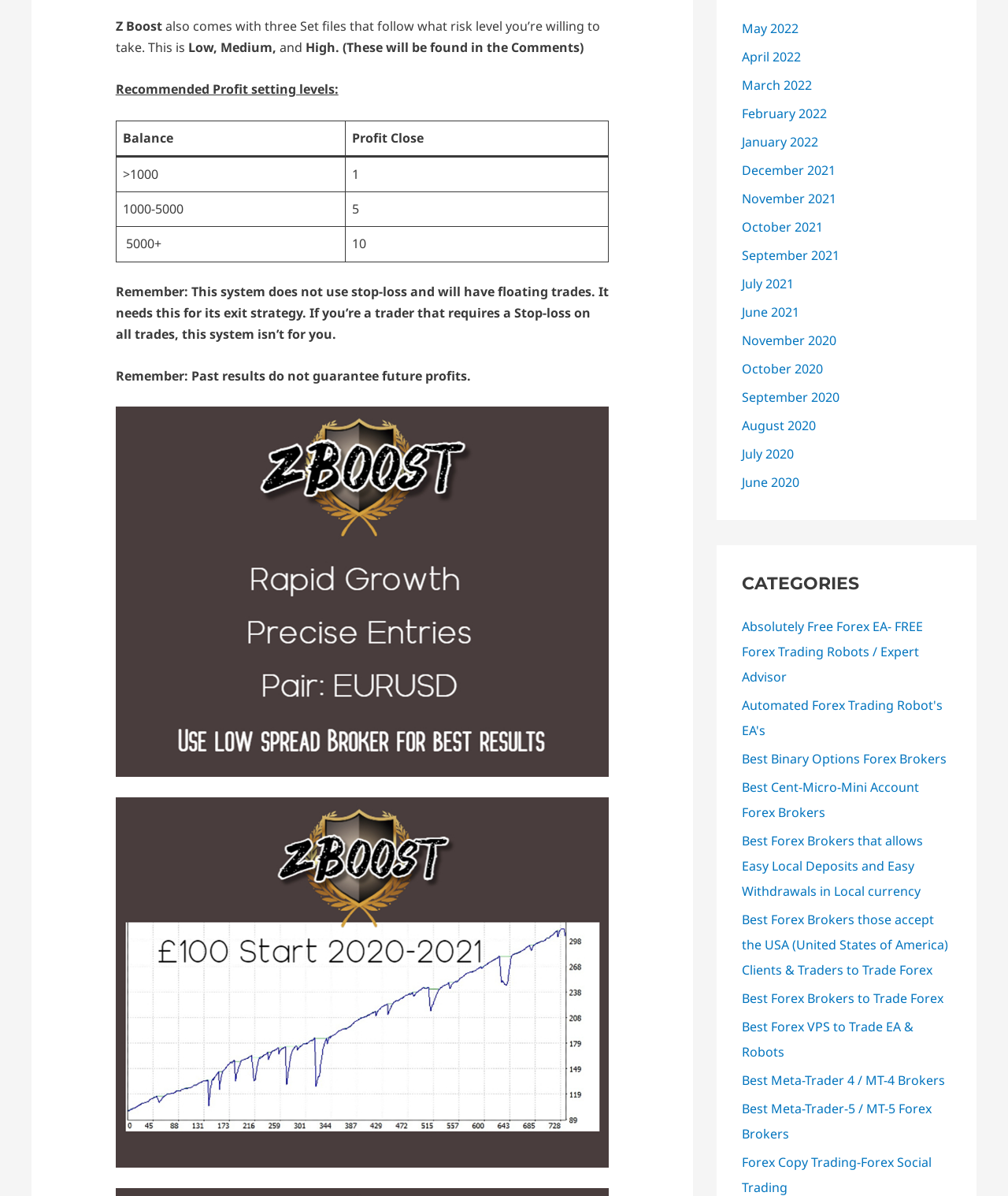What are the three risk levels mentioned on this webpage?
Provide an in-depth and detailed answer to the question.

The webpage mentions that the system comes with three Set files that follow what risk level you’re willing to take, and lists 'Low, Medium, and High' as the three risk levels.